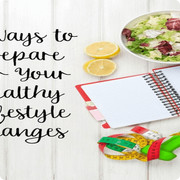Elaborate on the elements present in the image.

The image features a visually appealing arrangement that promotes a healthy lifestyle. On a rustic wooden surface, a vibrant salad bowl filled with fresh greens and red leaves is accompanied by two lemon halves, emphasizing freshness and health. Nearby, there's a neatly placed open notebook, suggesting planning and dedication to dietary changes, alongside colorful measuring tapes that symbolize fitness and care for body wellness. The text overlay reads, "Ways to Prepare for Your Healthy Lifestyle Changes," highlighting a proactive approach to health and wellness. This composition serves as an inspiring visual guide for individuals looking to embrace healthier habits and lifestyle modifications.